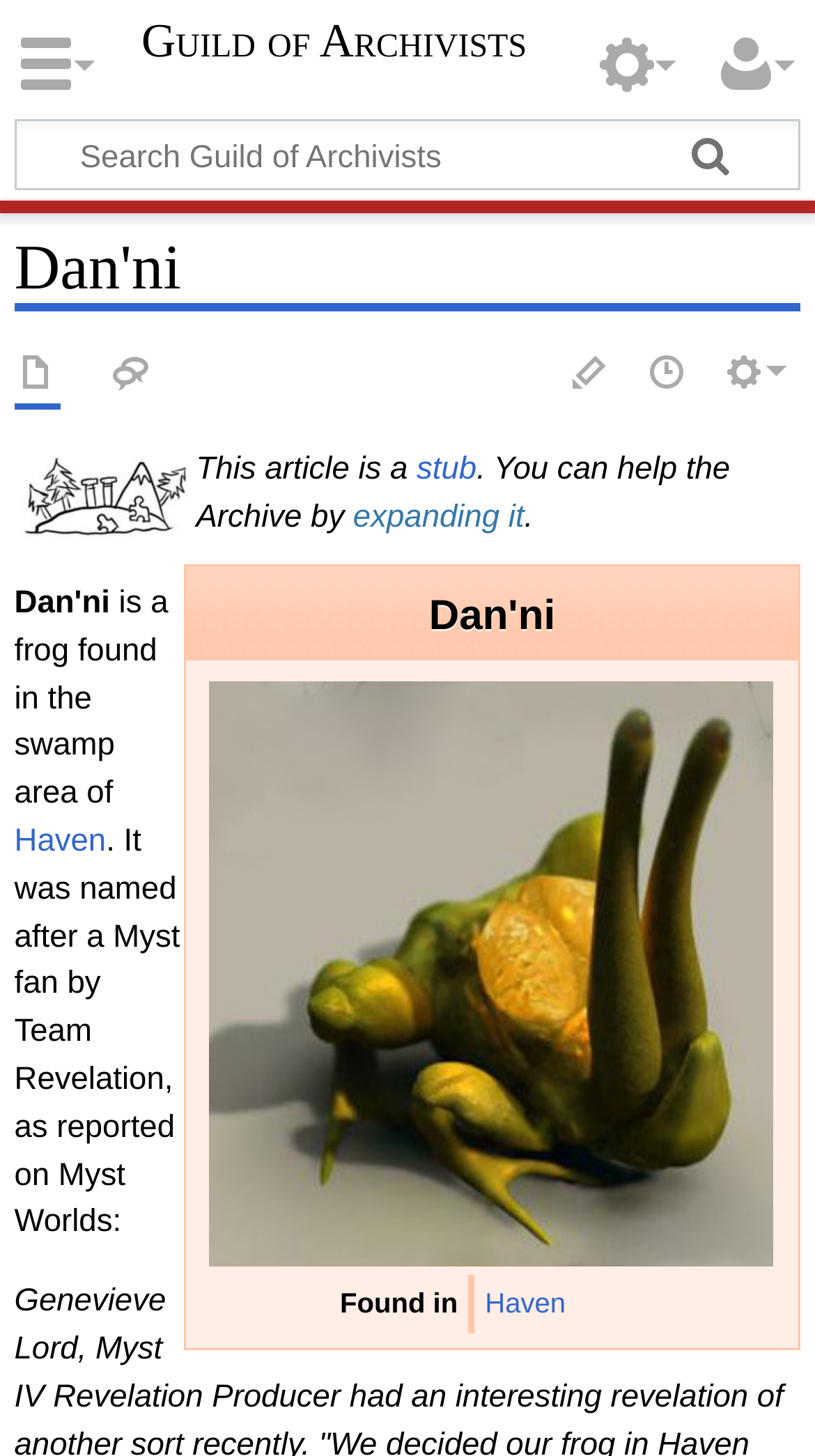Where is the frog found?
Kindly give a detailed and elaborate answer to the question.

The question is asking for the location where the frog is found, which can be found in the text 'is a frog found in the swamp area of Haven' located in the middle of the webpage.